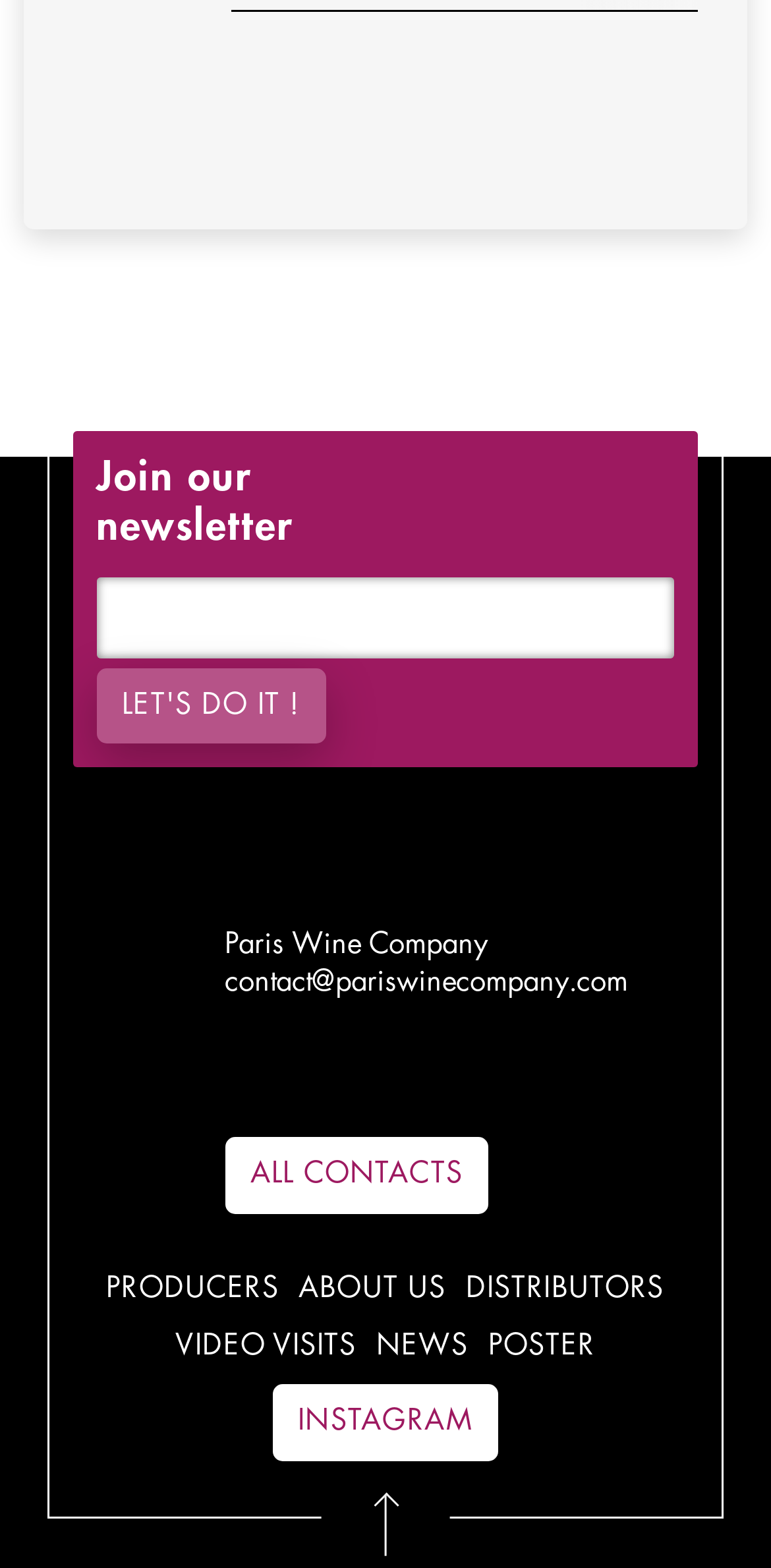Please specify the bounding box coordinates of the clickable section necessary to execute the following command: "Visit the producers page".

[0.125, 0.805, 0.375, 0.841]